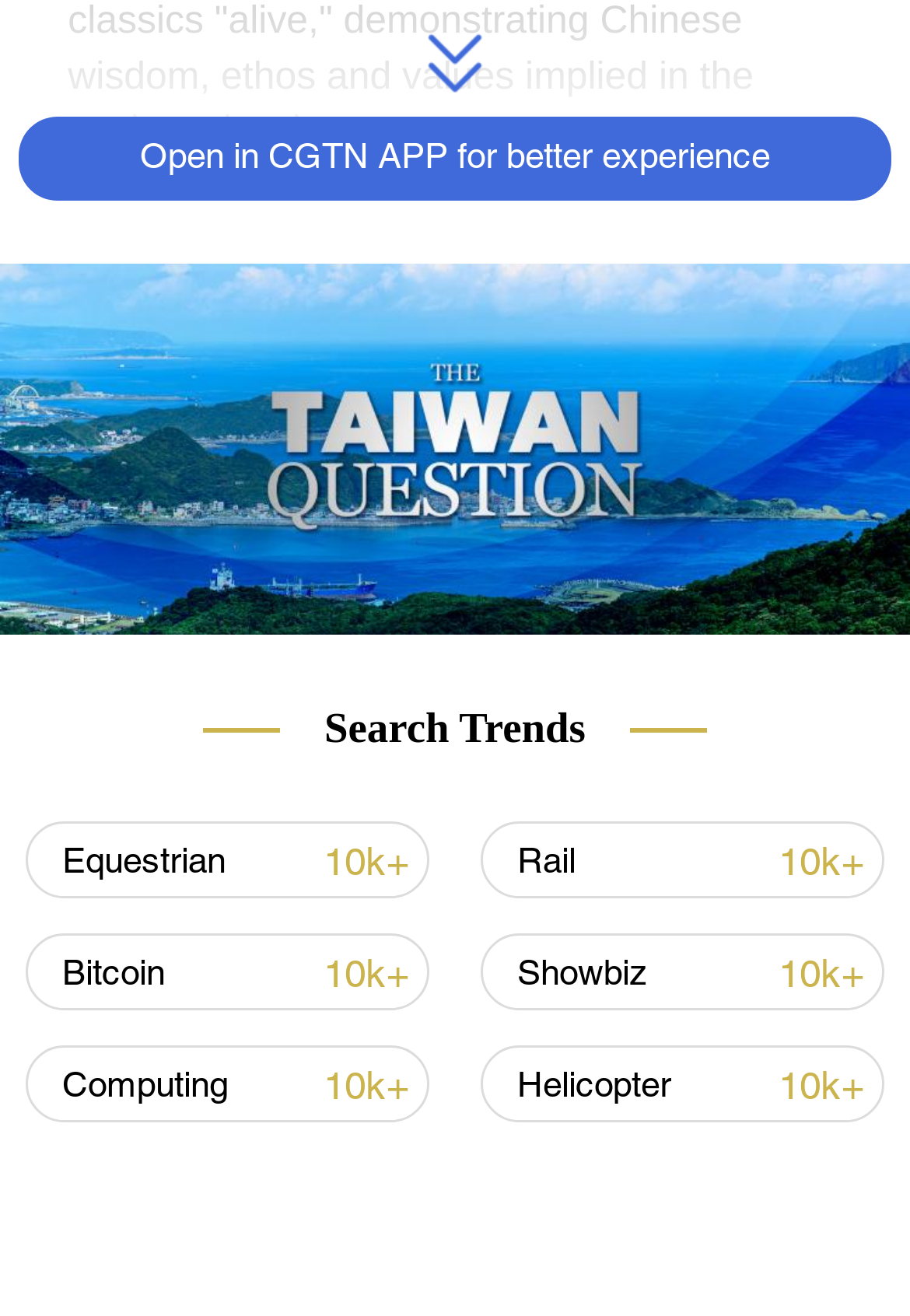What is the category with the most search trends?
Look at the image and respond with a one-word or short-phrase answer.

10k+